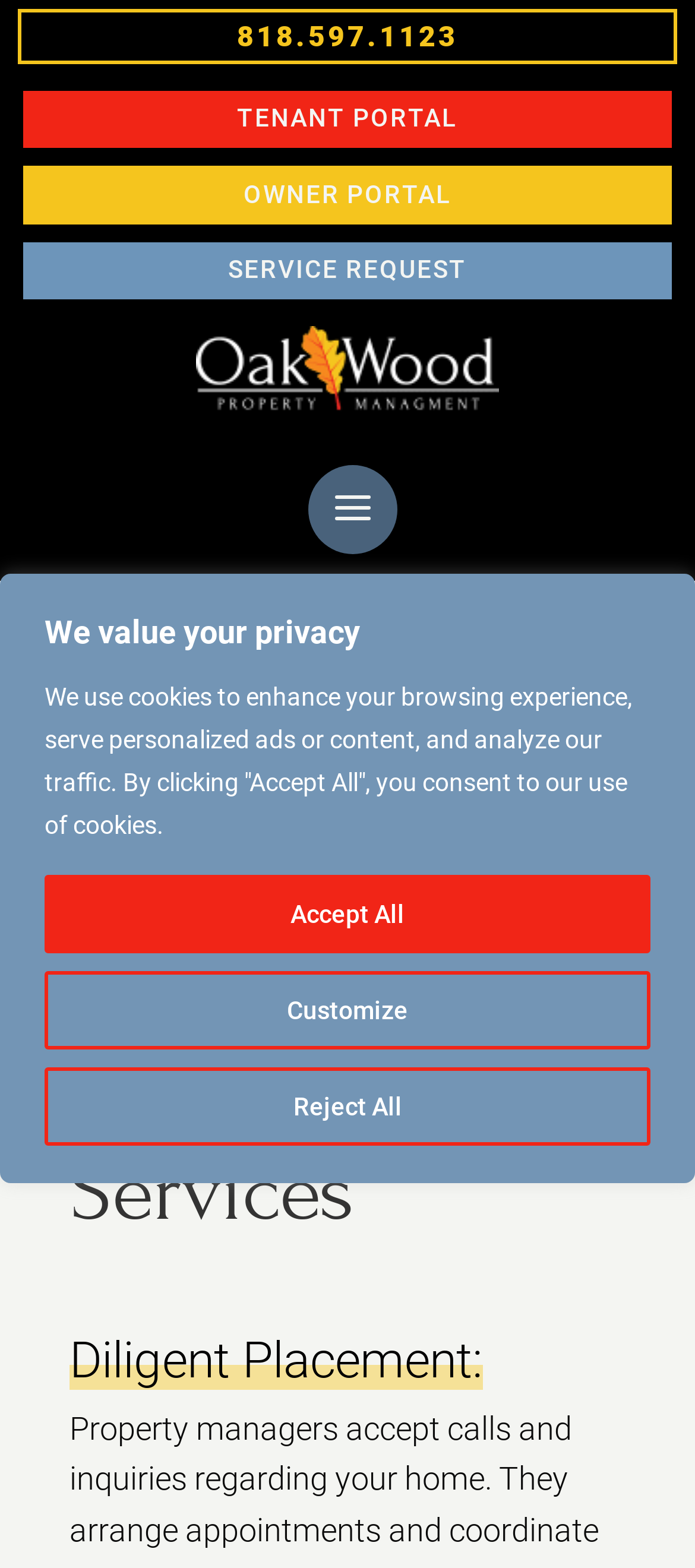What is the phone number to call?
Please provide a comprehensive and detailed answer to the question.

I found the phone number by looking at the links section, where I saw a link with the text '818.597.1123'. This is likely the phone number to call for inquiries or services.